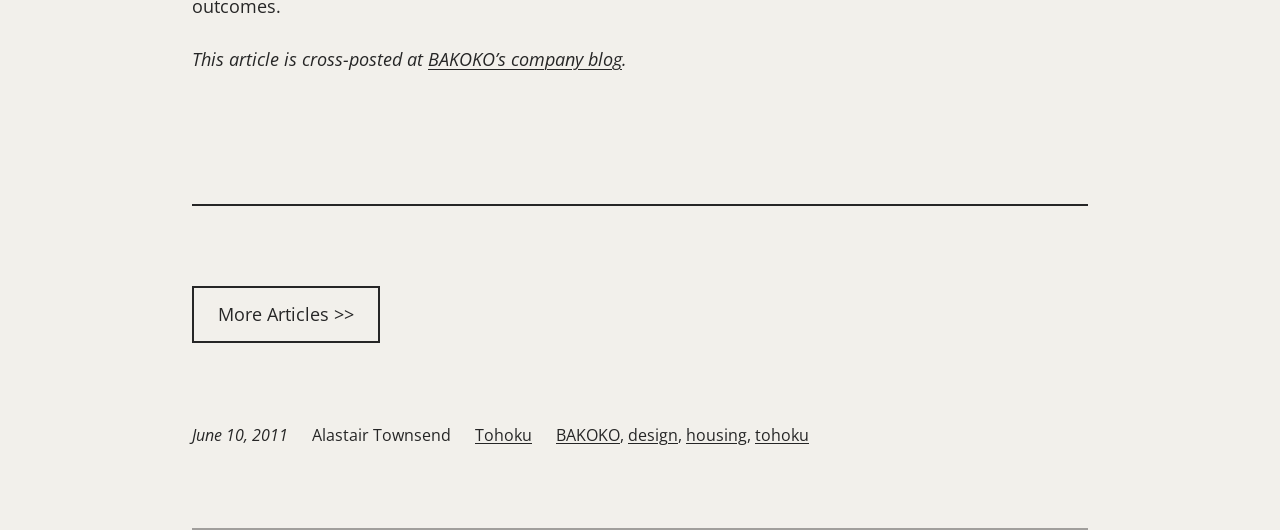Who is the author of the article?
Please provide a single word or phrase as the answer based on the screenshot.

Alastair Townsend